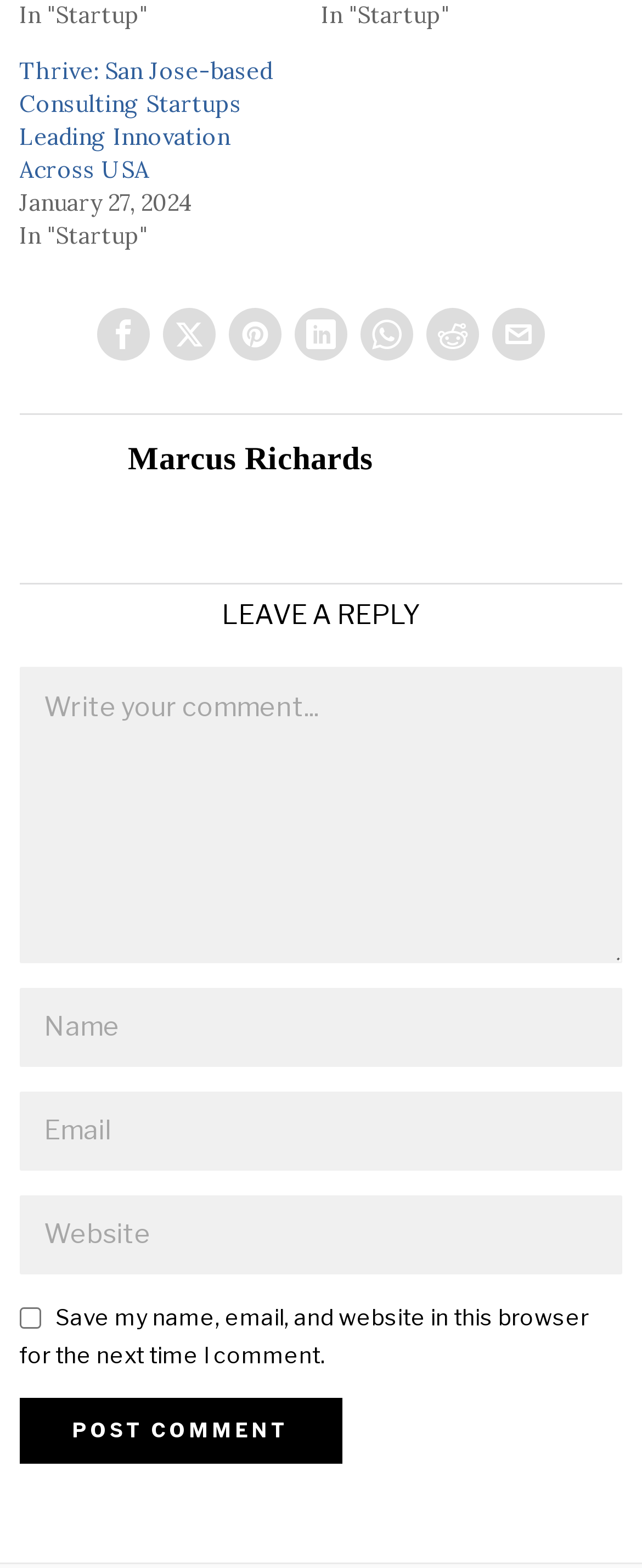What is the purpose of the button at the bottom?
From the screenshot, provide a brief answer in one word or phrase.

Post Comment